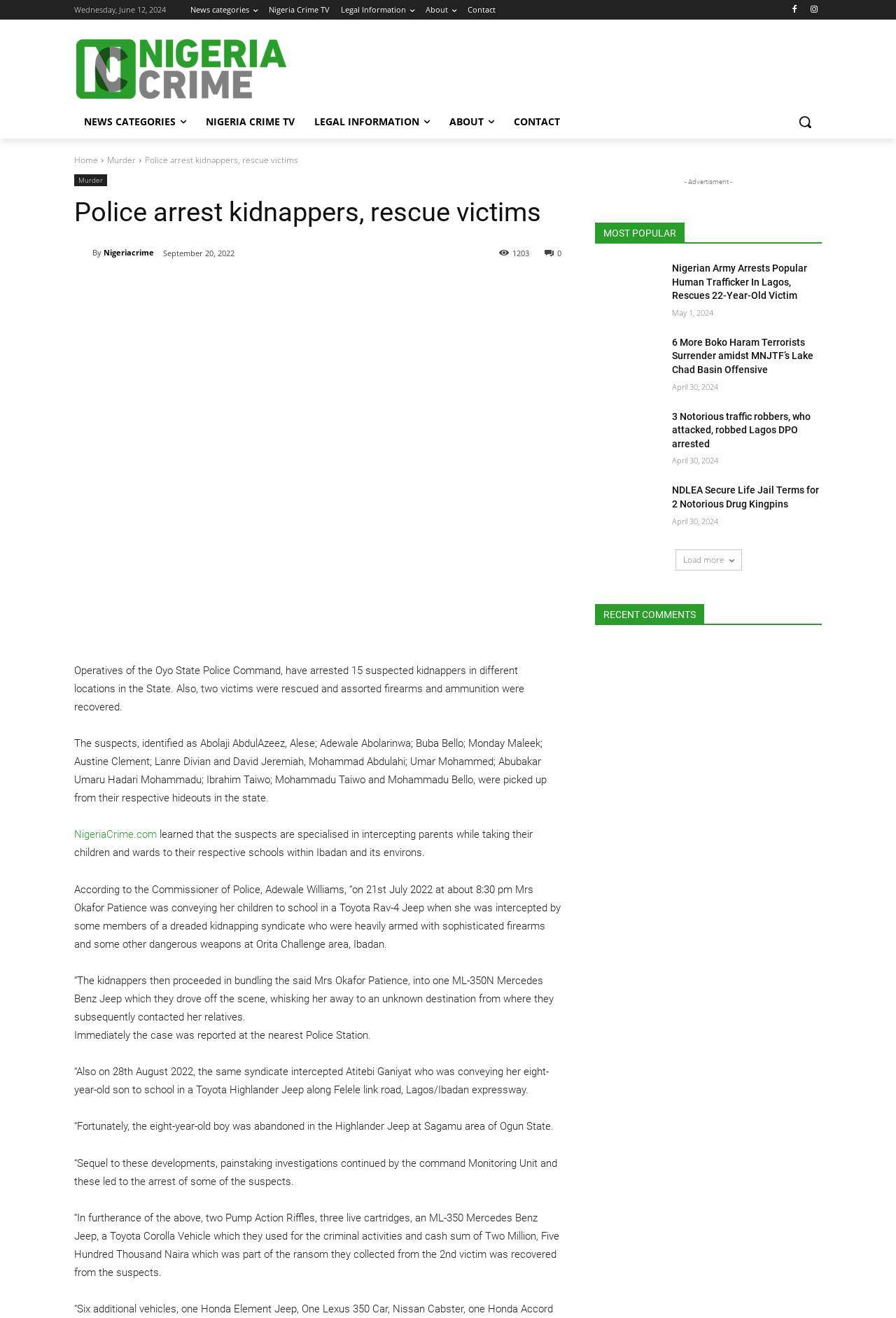Create an in-depth description of the webpage, covering main sections.

This webpage appears to be a news article from Nigeriacrime.com, with the title "Police arrest kidnappers, rescue victims" and a publication date of September 20, 2022. At the top of the page, there is a navigation menu with links to various categories, including "News Categories", "Nigeria Crime TV", "Legal Information", "About", and "Contact". There is also a search button located at the top right corner of the page.

Below the navigation menu, there is a heading that displays the title of the article, followed by a brief summary of the article. The article itself is divided into several paragraphs, which describe the arrest of 15 suspected kidnappers by the Oyo State Police Command and the rescue of two victims. The article also provides details about the suspects, including their names and the crimes they allegedly committed.

On the right-hand side of the page, there is a section titled "MOST POPULAR", which displays a list of links to other news articles. Each link is accompanied by a heading and a publication date. Below this section, there is a button that allows users to load more articles.

At the bottom of the page, there is a section titled "RECENT COMMENTS", although there are no comments displayed. There are also several social media links and a link to the website's homepage.